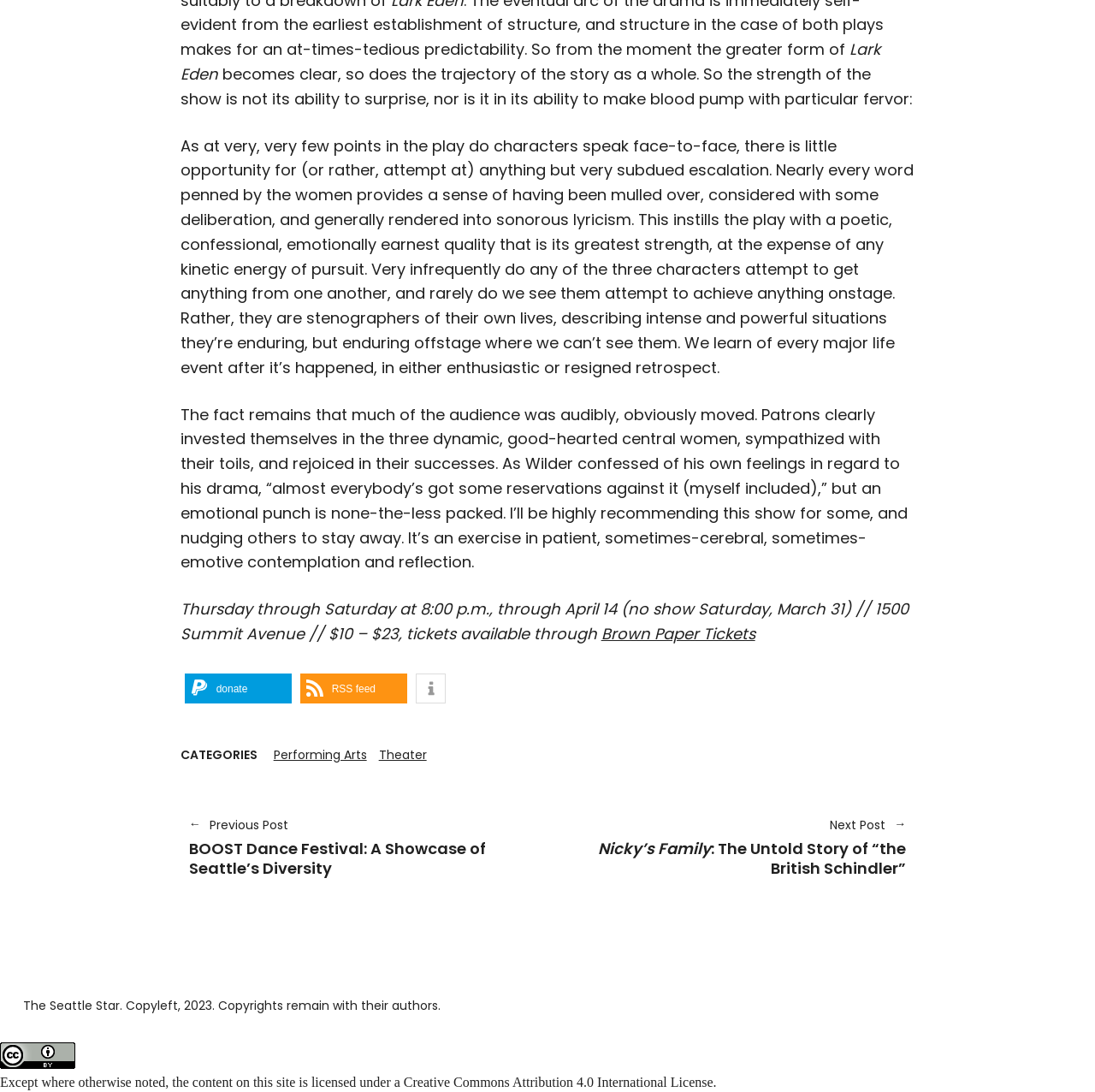Please find the bounding box coordinates of the element that you should click to achieve the following instruction: "Read the 'Next Post'". The coordinates should be presented as four float numbers between 0 and 1: [left, top, right, bottom].

[0.516, 0.747, 0.828, 0.805]